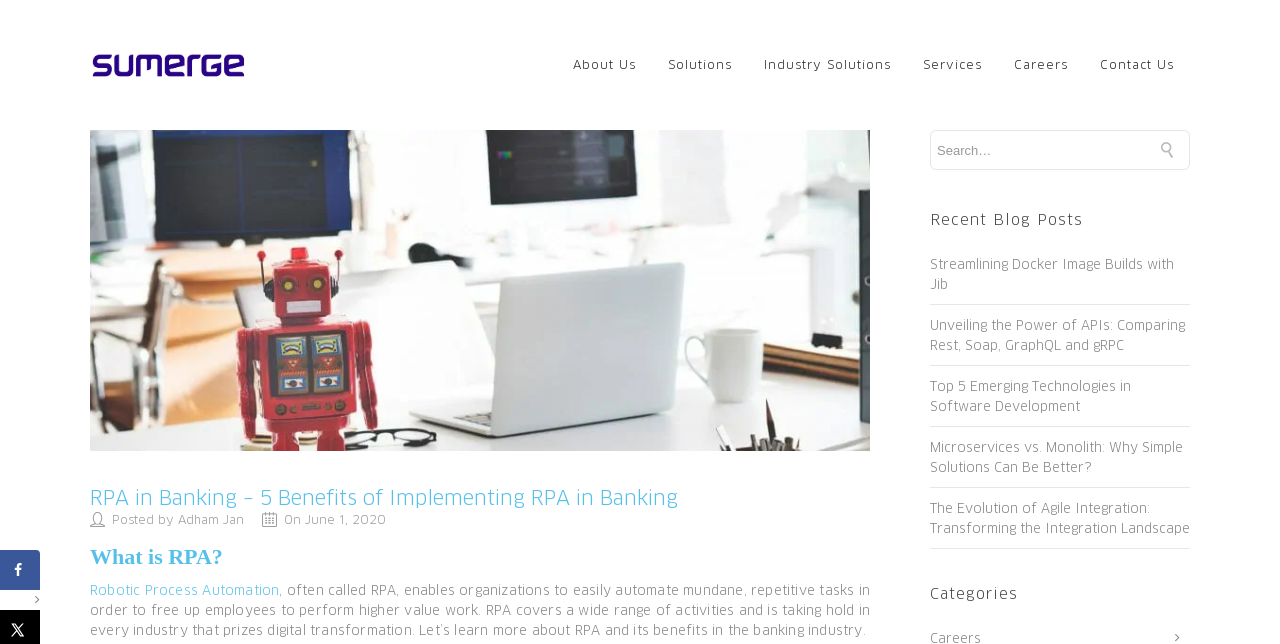Using the given element description, provide the bounding box coordinates (top-left x, top-left y, bottom-right x, bottom-right y) for the corresponding UI element in the screenshot: Robotic Process Automation

[0.07, 0.906, 0.218, 0.928]